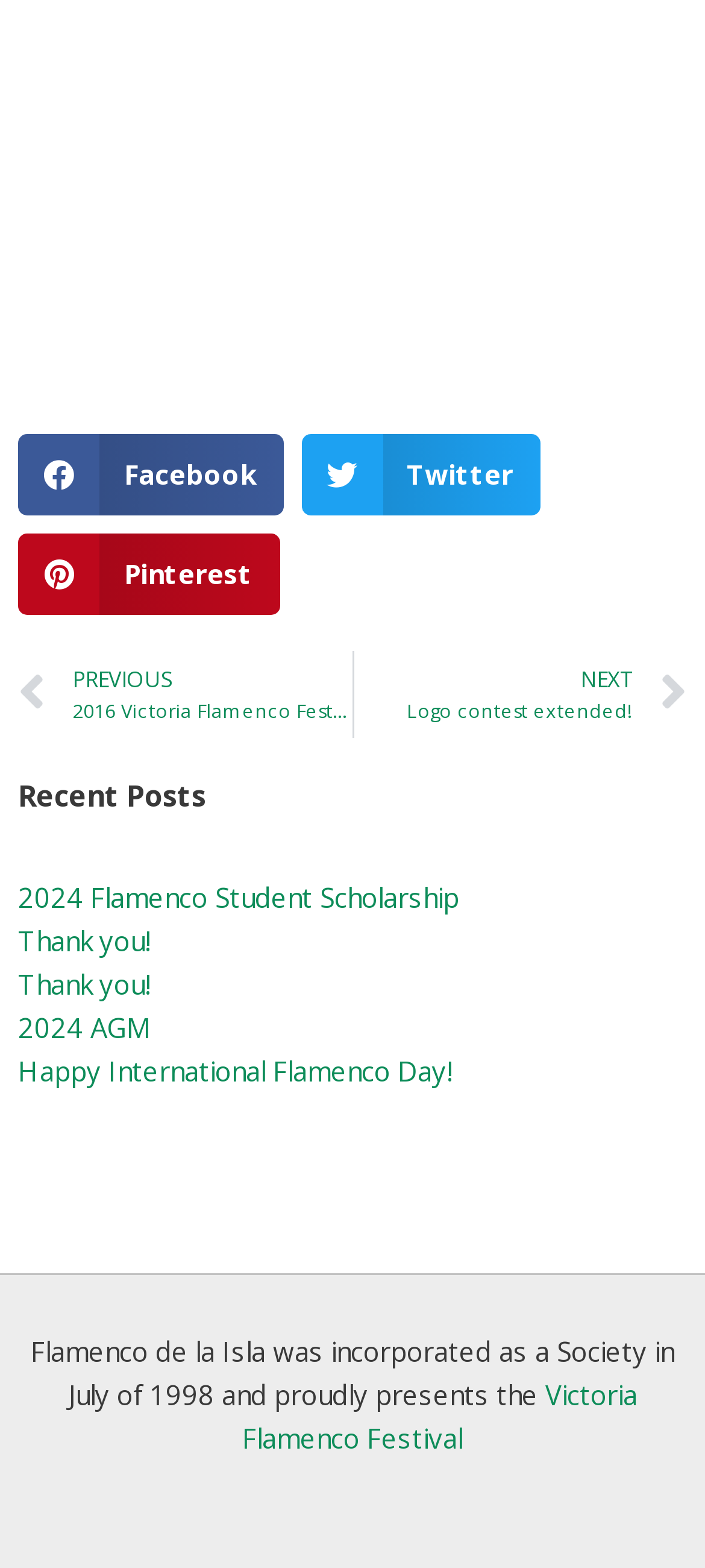Please find the bounding box coordinates of the element's region to be clicked to carry out this instruction: "Read about the 2024 Flamenco Student Scholarship".

[0.026, 0.56, 0.651, 0.583]